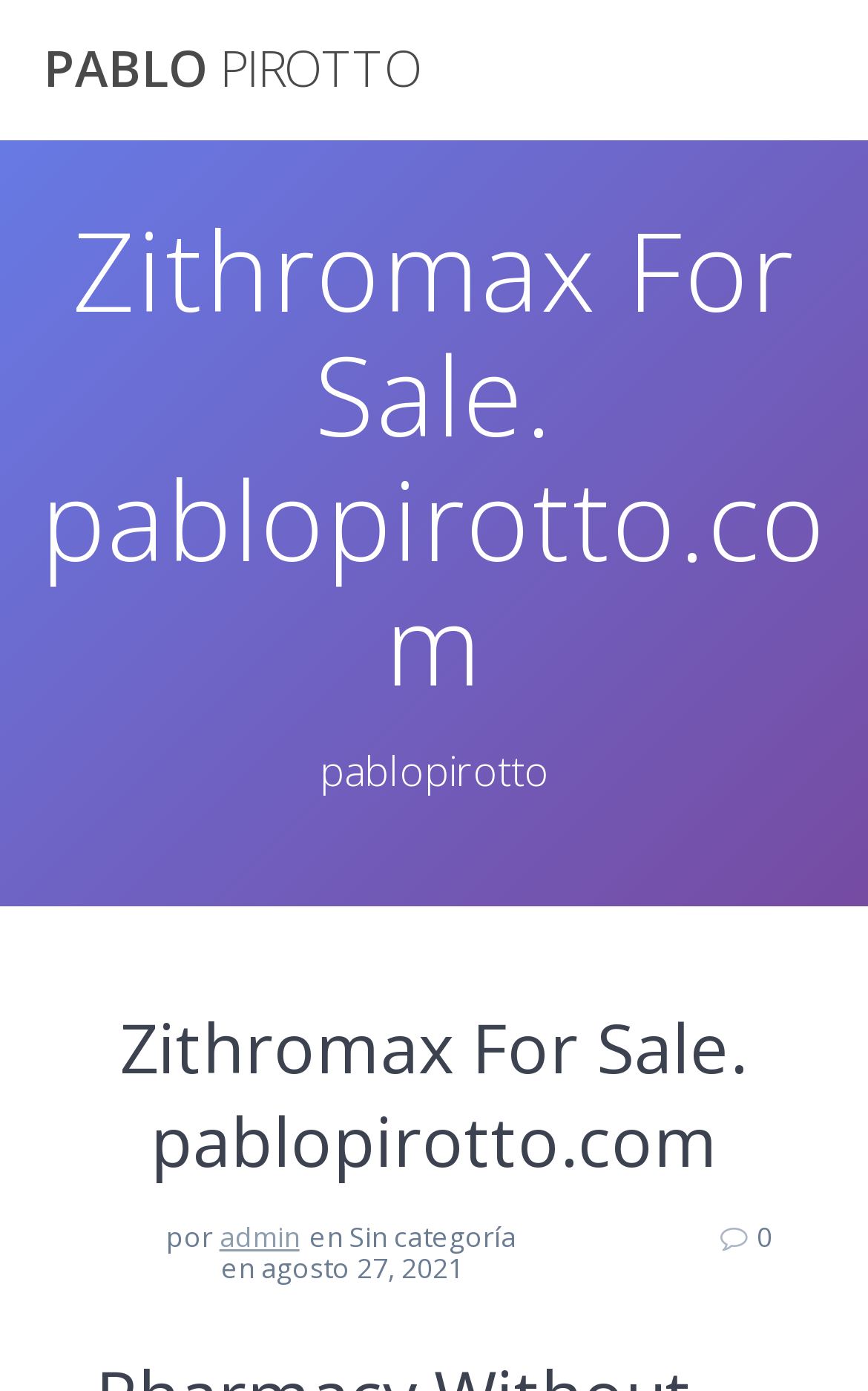What is the language of the website?
Respond to the question with a single word or phrase according to the image.

English